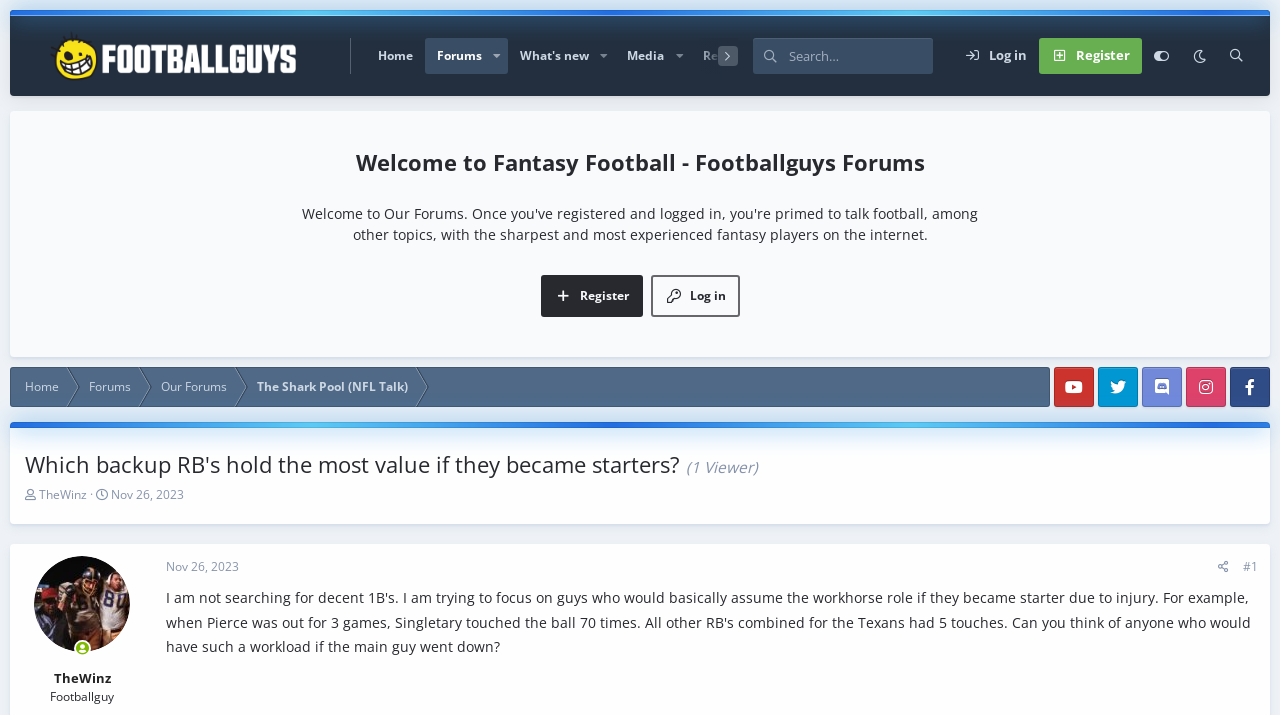When was the discussion started?
Use the screenshot to answer the question with a single word or phrase.

Nov 26, 2023